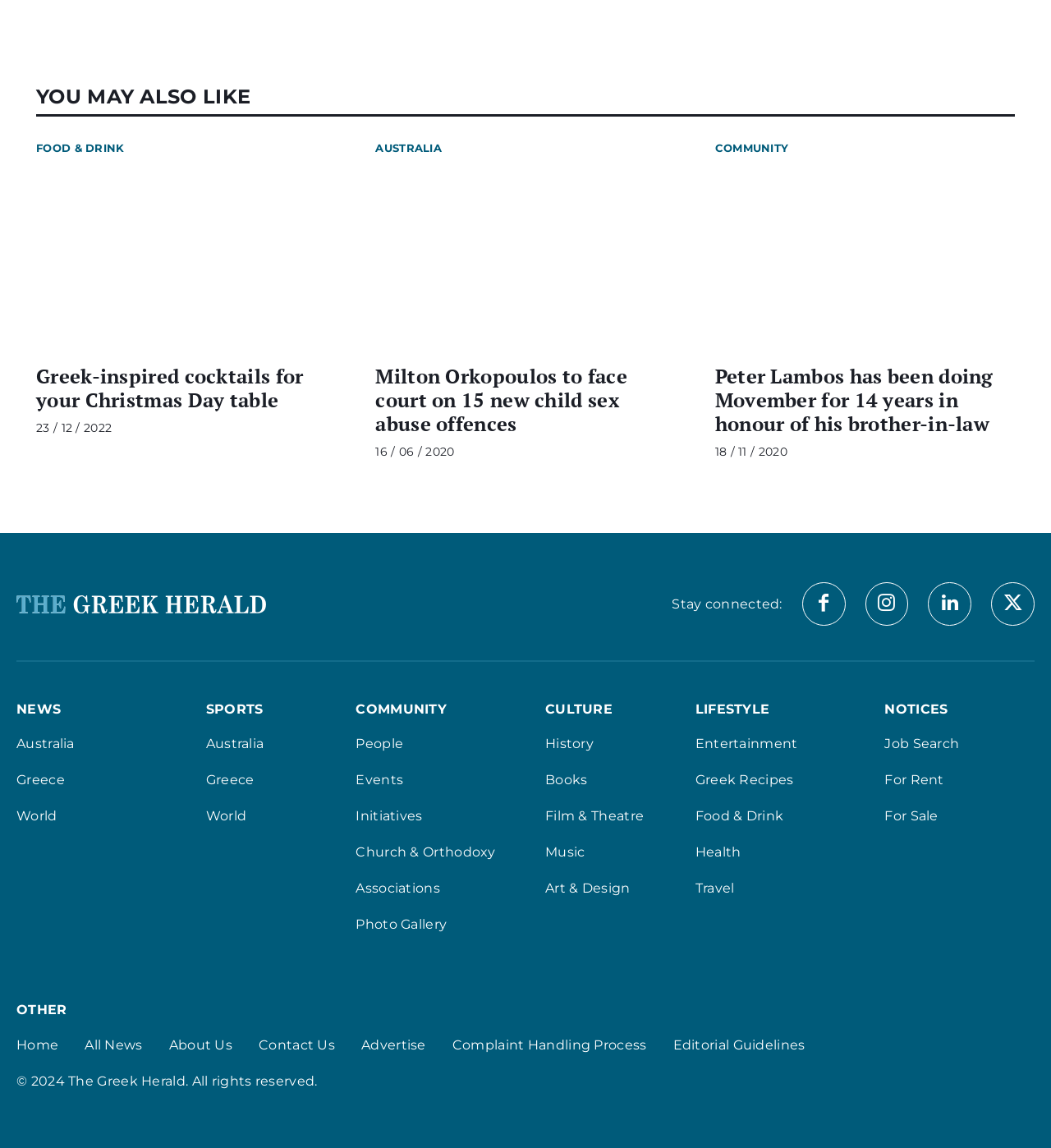Provide a single word or phrase to answer the given question: 
What is the date of the article 'Milton Orkopoulos to face court on 15 new child sex abuse offences'?

16 / 06 / 2020